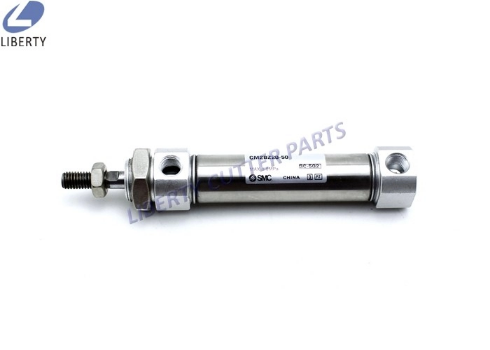What is the brand logo visible on the cylinder?
Please provide a single word or phrase based on the screenshot.

LIBERTY